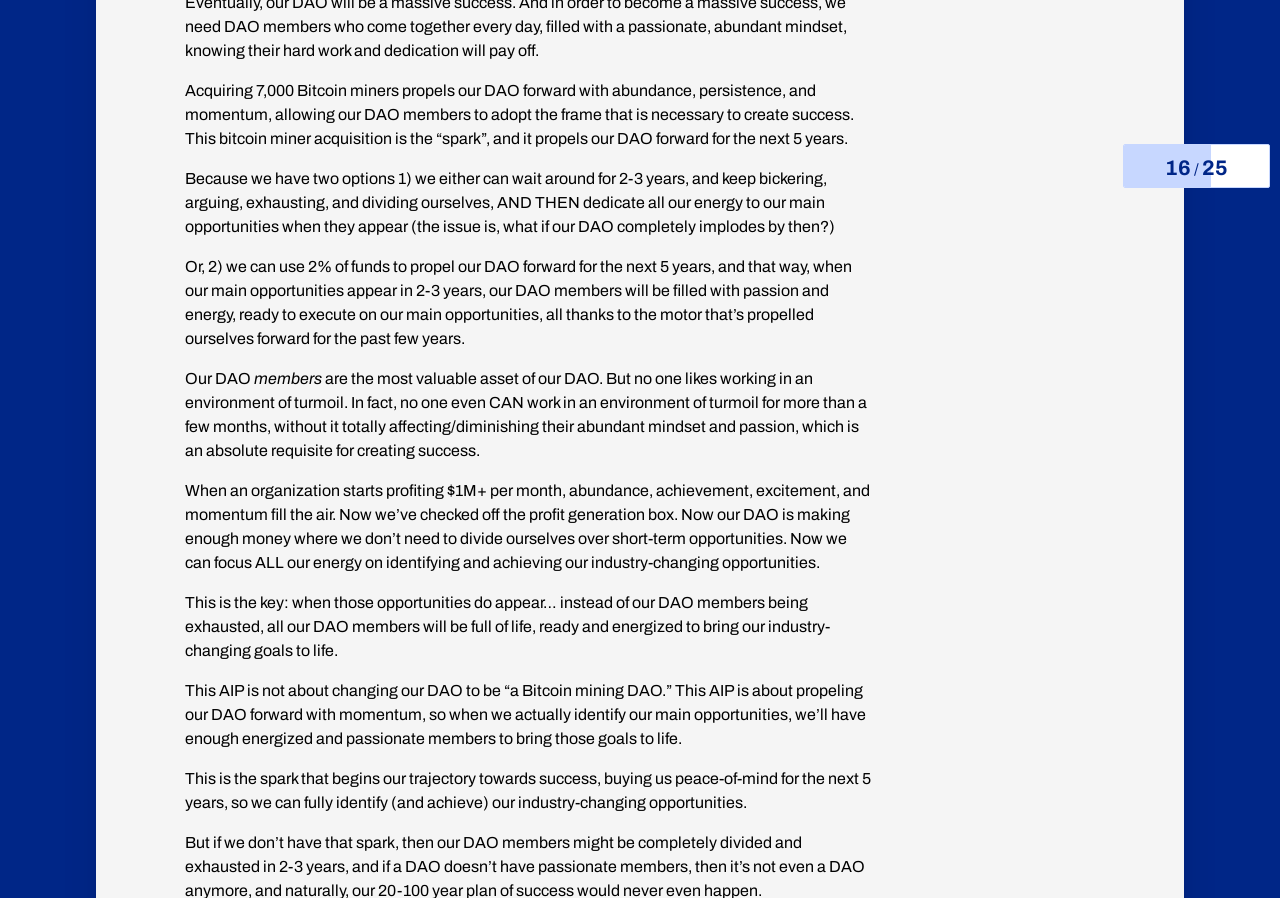Identify the bounding box coordinates for the UI element that matches this description: "18".

[0.743, 0.058, 0.766, 0.11]